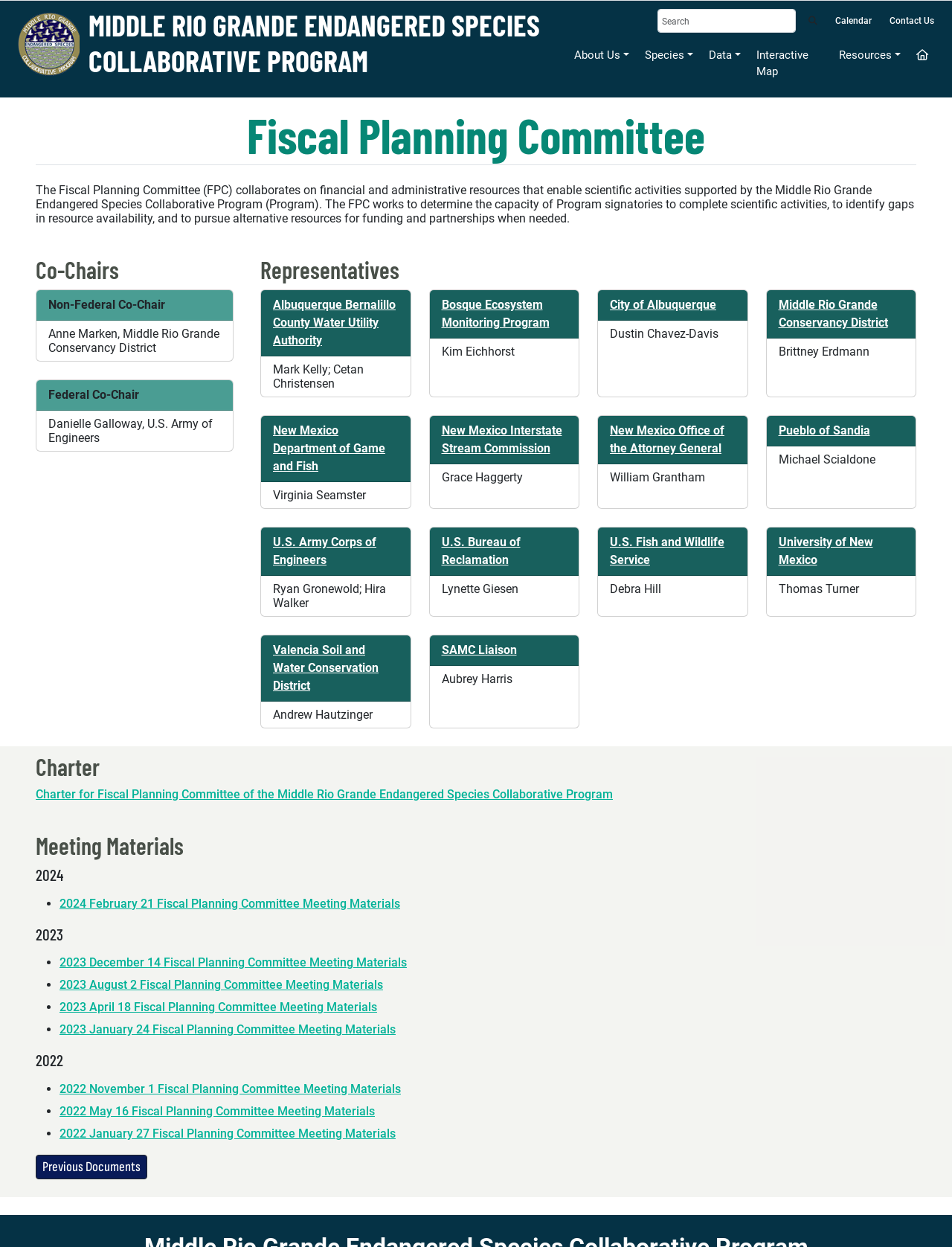Explain the webpage's layout and main content in detail.

The webpage is about the Middle Rio Grande Endangered Species Collaborative Program. At the top, there is a small image and a link to the program's title. Below that, there is a search box and several links to different sections, including "Calendar", "Contact Us", "About Us", "Species", "Data", "Interactive Map", and "Resources".

The main content of the page is divided into several sections. The first section is about the Fiscal Planning Committee, which collaborates on financial and administrative resources to support scientific activities. There is a heading "Co-Chairs" with two names, Anne Marken and Danielle Galloway, and a heading "Representatives" with several links to different organizations, including Albuquerque Bernalillo County Water Utility Authority, Bosque Ecosystem Monitoring Program, and City of Albuquerque, among others.

Below that, there is a section about the Charter of the Fiscal Planning Committee, with a link to the charter document. The next section is about Meeting Materials, with headings for different years, including 2024, 2023, and 2022. Under each year, there are links to meeting materials for specific dates, such as February 21, 2024, and December 14, 2023.

At the bottom of the page, there is a button to access previous documents. Overall, the page provides information about the Fiscal Planning Committee and its activities, as well as access to meeting materials and other relevant documents.